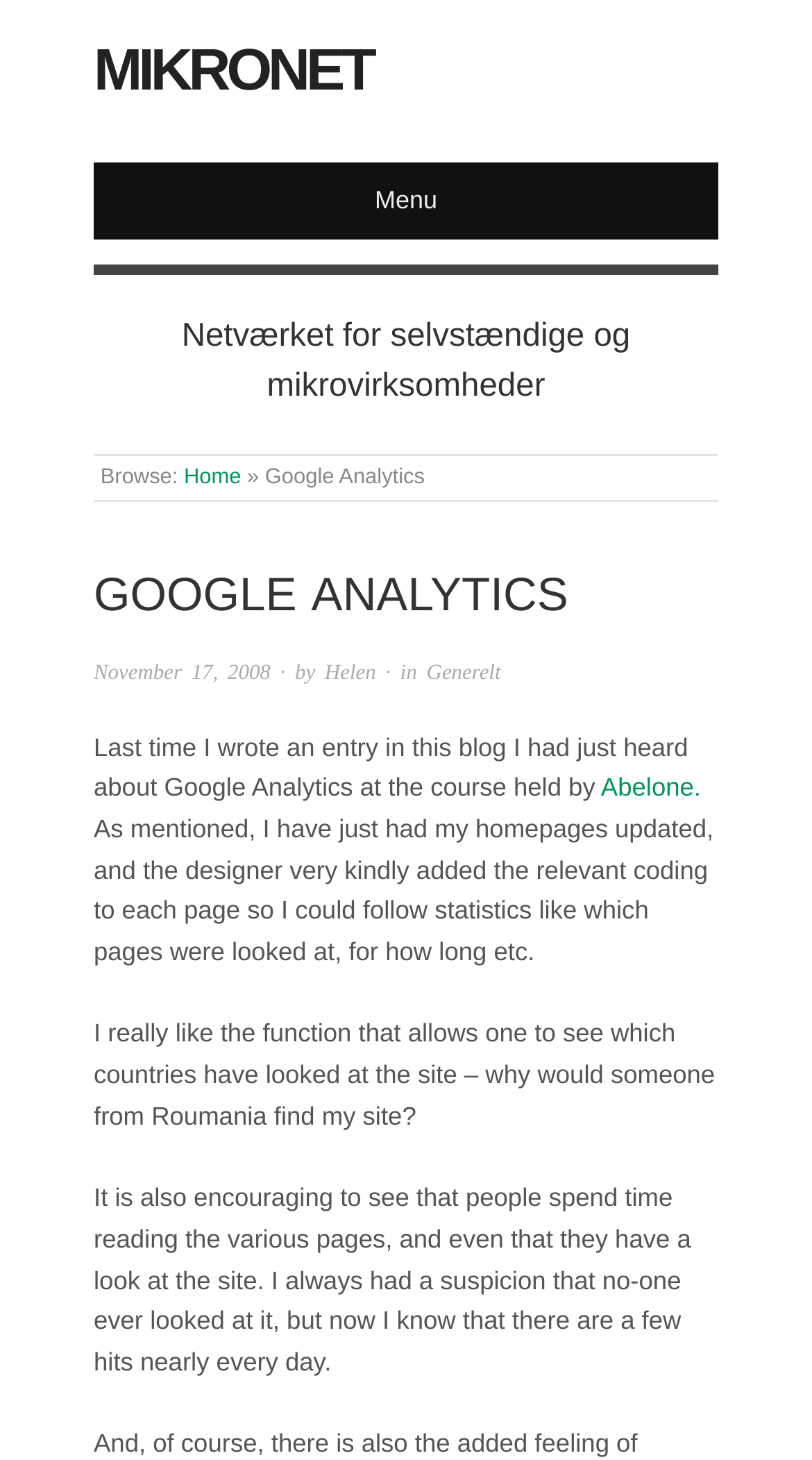Use the details in the image to answer the question thoroughly: 
What is the topic of the blog post?

The topic of the blog post is Google Analytics, which is mentioned in the heading 'GOOGLE ANALYTICS' and also in the text of the blog post.